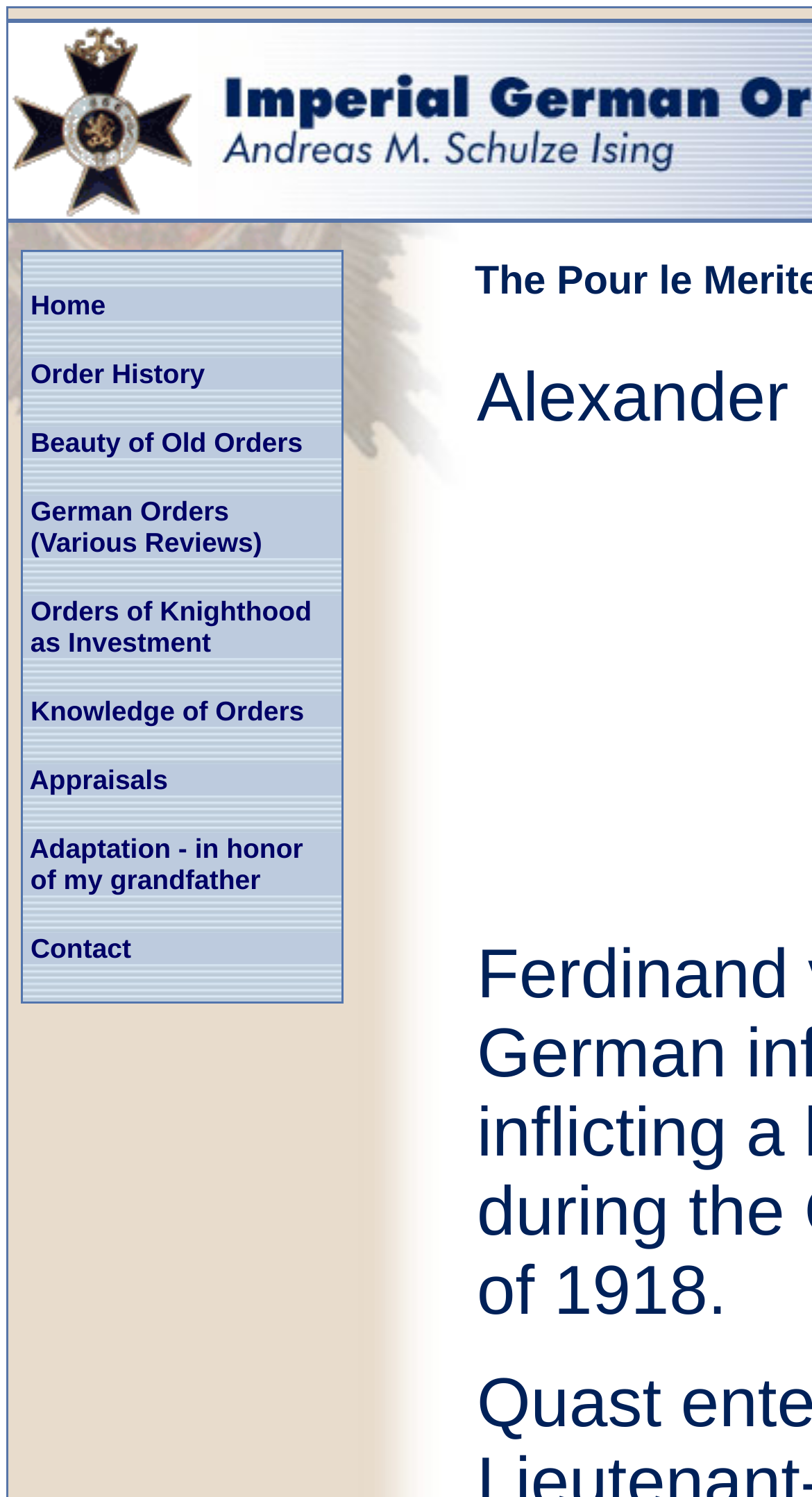How many menu items are in the top navigation bar?
Refer to the image and provide a detailed answer to the question.

By examining the table structure and link elements, I count 11 menu items in the top navigation bar, including 'Home', 'Order History', 'Beauty of Old Orders', and others.